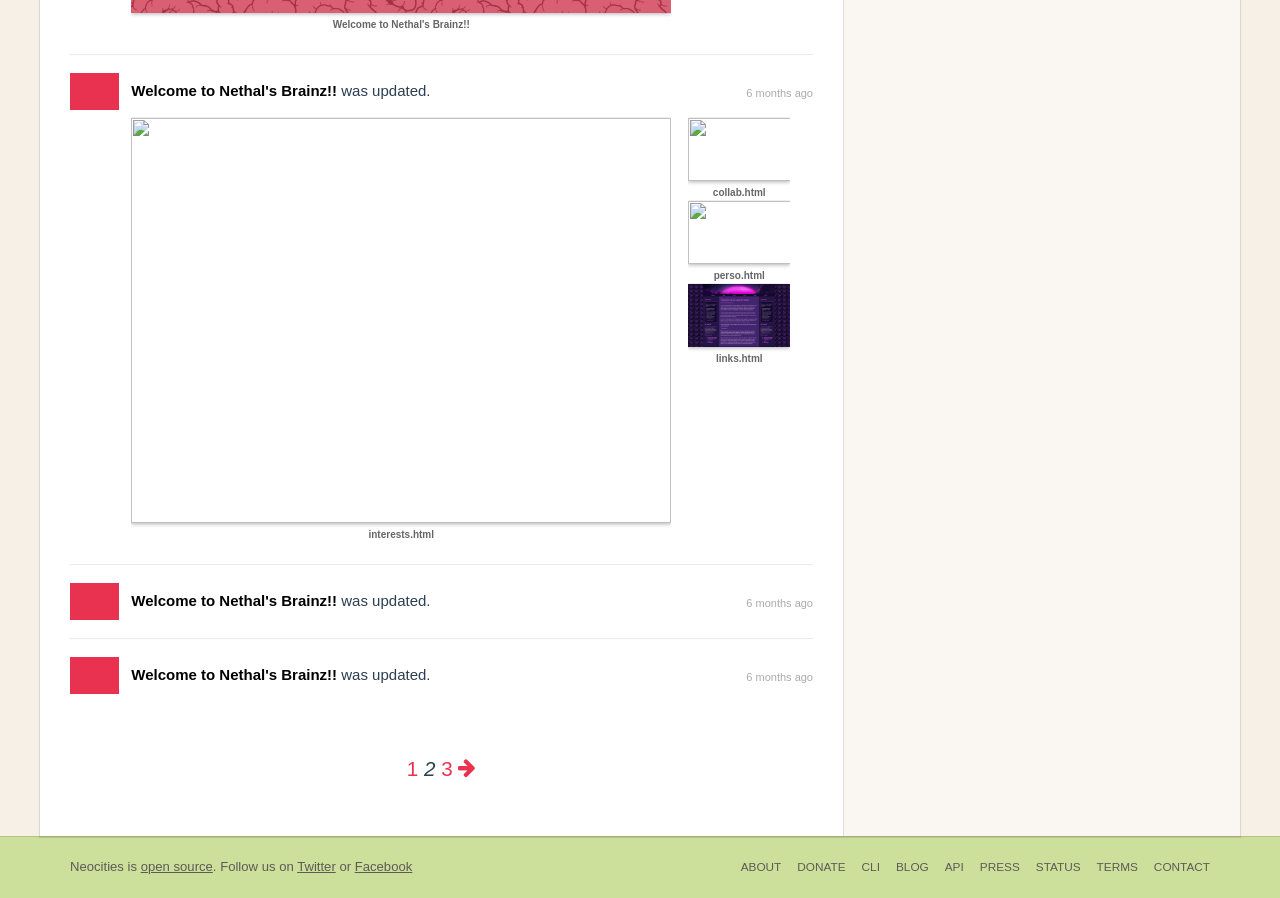Locate the bounding box coordinates of the element's region that should be clicked to carry out the following instruction: "Navigate to page 2". The coordinates need to be four float numbers between 0 and 1, i.e., [left, top, right, bottom].

[0.331, 0.843, 0.34, 0.869]